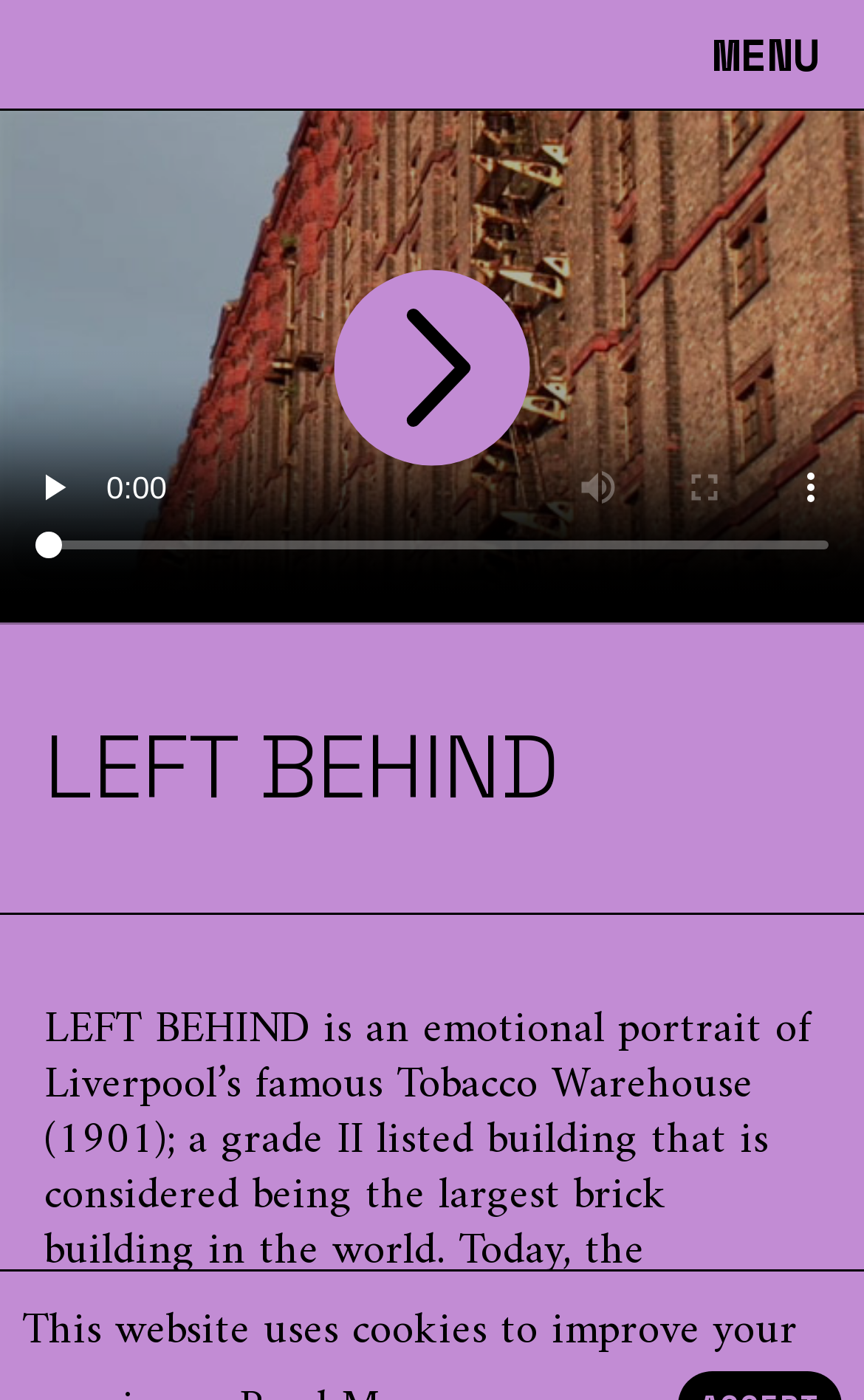What is the orientation of the video time scrubber slider?
Based on the image, provide your answer in one word or phrase.

Horizontal